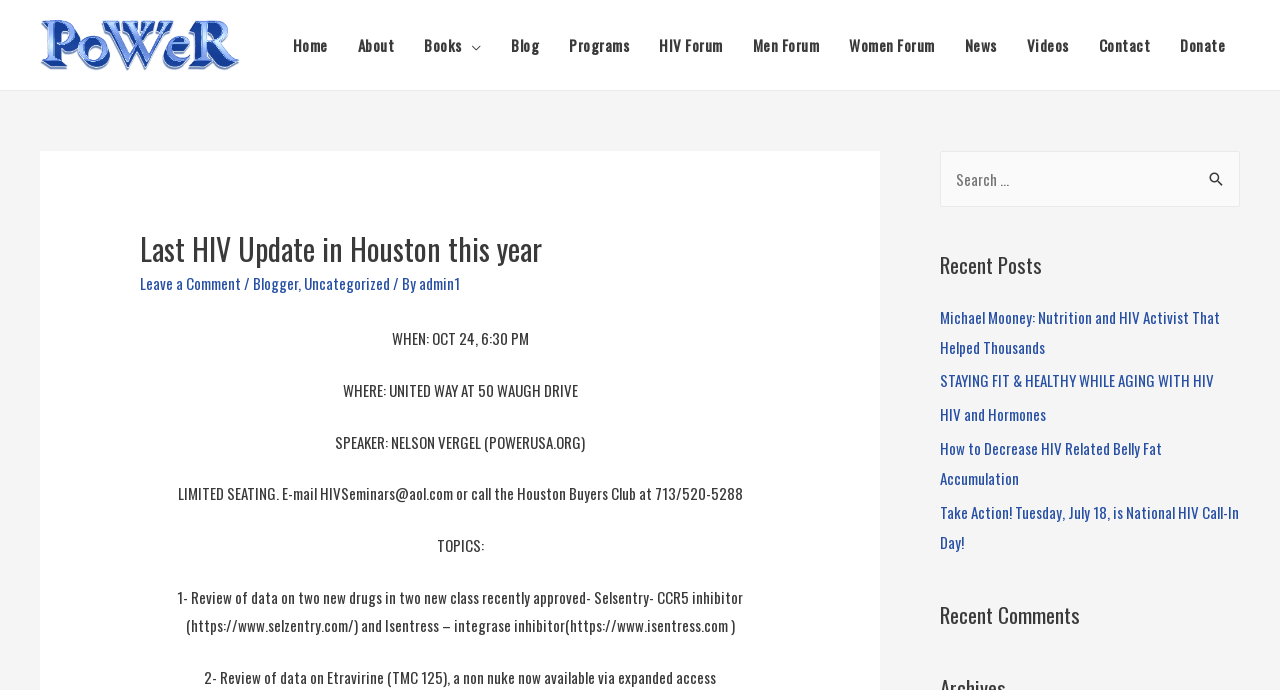Answer in one word or a short phrase: 
Who is the speaker at the HIV seminar?

Nelson Vergel